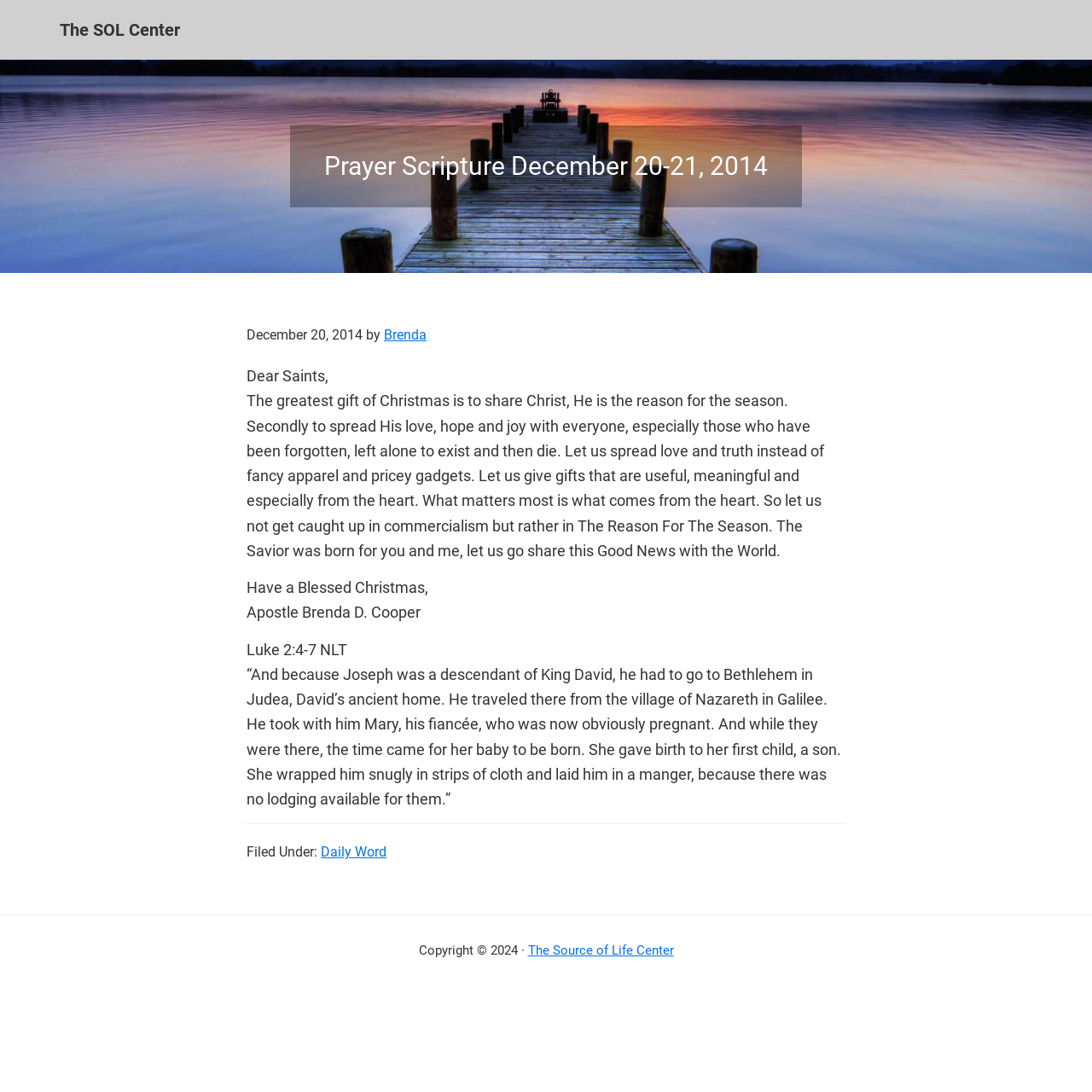What is the name of the center mentioned in the footer?
Look at the image and respond with a one-word or short-phrase answer.

The Source of Life Center